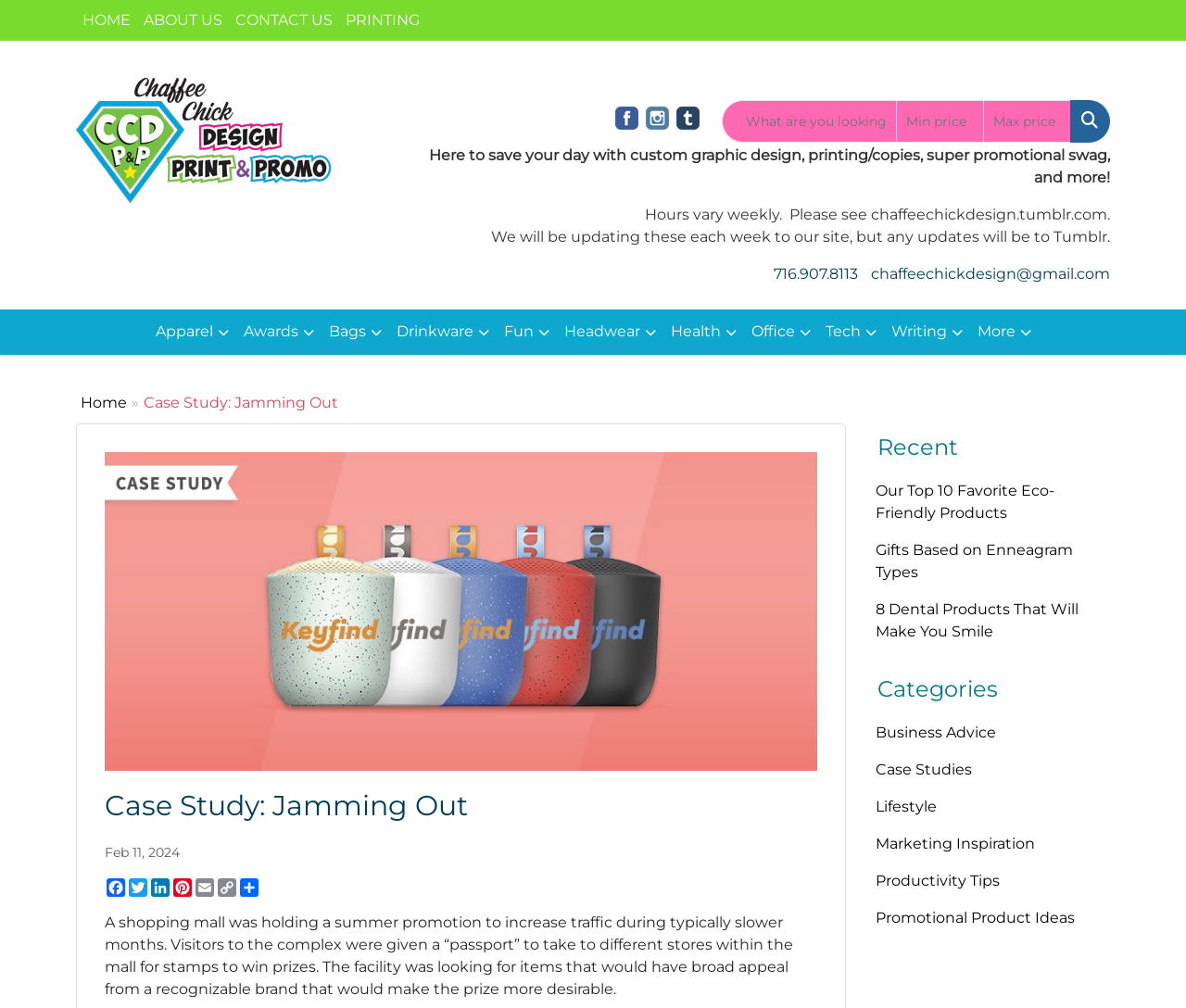Provide a thorough description of the webpage you see.

This webpage is about Chaffee Chick Design, a design, print, and promotional products company. At the top, there is a navigation menu with links to "HOME", "ABOUT US", "CONTACT US", and "PRINTING". Below the navigation menu, there is a logo of Chaffee Chick Design, which is an image with a link to the homepage. 

On the top right, there are social media links to Facebook, Instagram, and Tumblr, each represented by an image. Next to the social media links, there is a search bar with three text boxes for "Quick Search", "Quick Search Price Low", and "Quick Search Price High", accompanied by a search button.

Below the search bar, there is a brief introduction to Chaffee Chick Design, stating that they provide custom graphic design, printing, and promotional products. The introduction is followed by a note about their business hours and a link to their Tumblr page for updates.

On the right side, there are contact details, including a phone number and an email address. Below the contact details, there are links to various product categories, such as "Apparel", "Awards", "Bags", and more.

The main content of the webpage is a case study titled "Jamming Out", which describes a summer promotion at a shopping mall. The case study is divided into sections, with headings and paragraphs of text. There are also links to share the case study on social media or via email.

At the bottom of the page, there are links to recent articles, including "Our Top 10 Favorite Eco-Friendly Products" and "Gifts Based on Enneagram Types". There are also links to categories, such as "Business Advice", "Case Studies", and "Lifestyle".